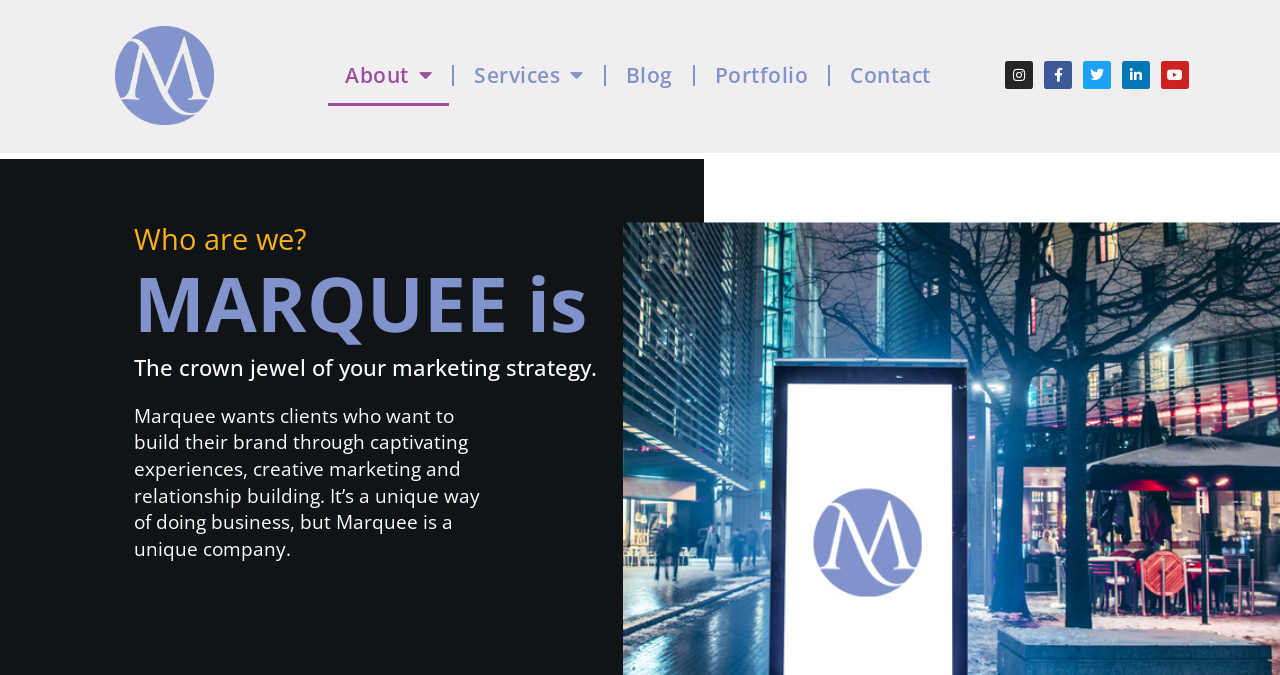How many headings are there?
Examine the image and give a concise answer in one word or a short phrase.

4